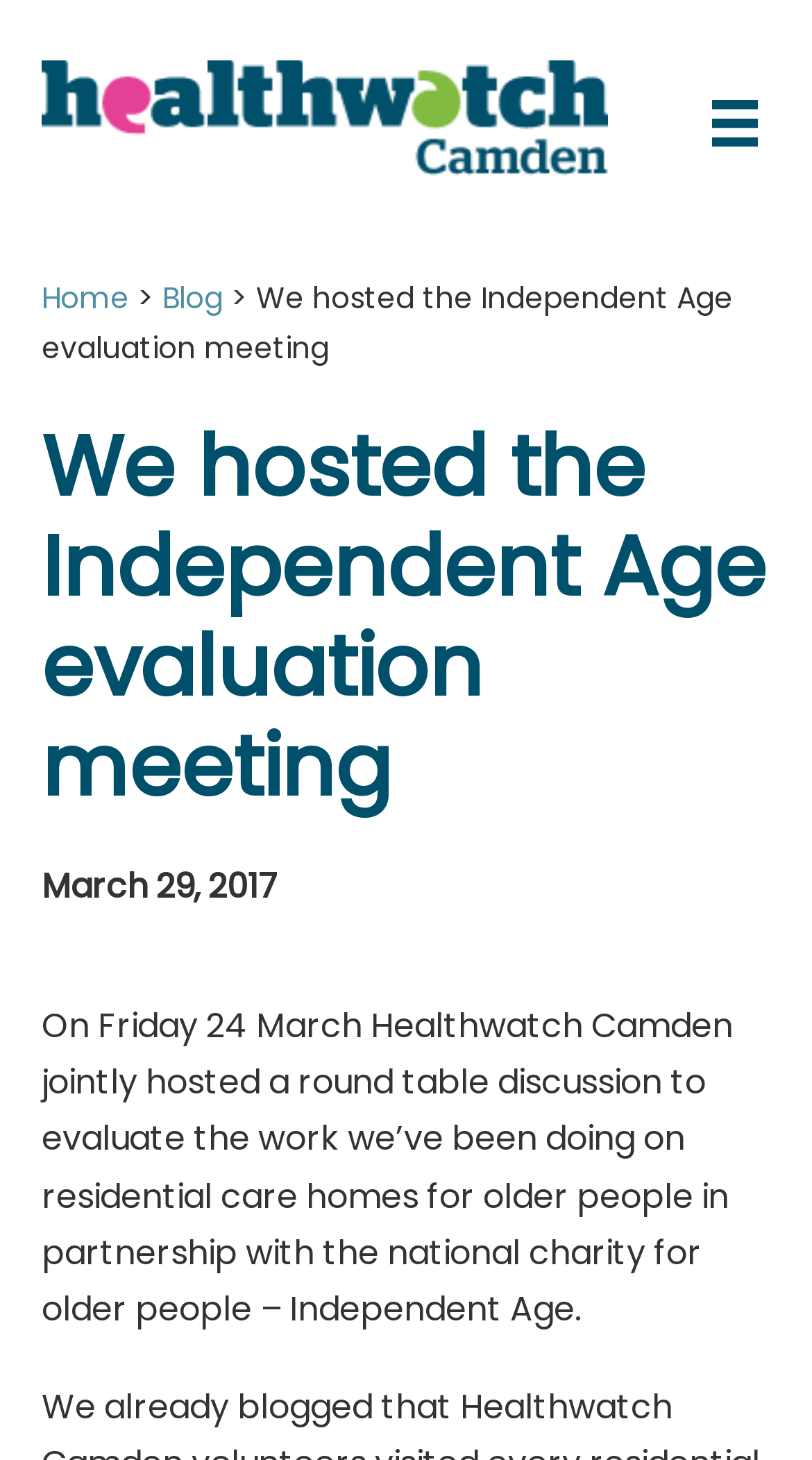Please provide a brief answer to the question using only one word or phrase: 
What is the type of care homes discussed?

Residential care homes for older people